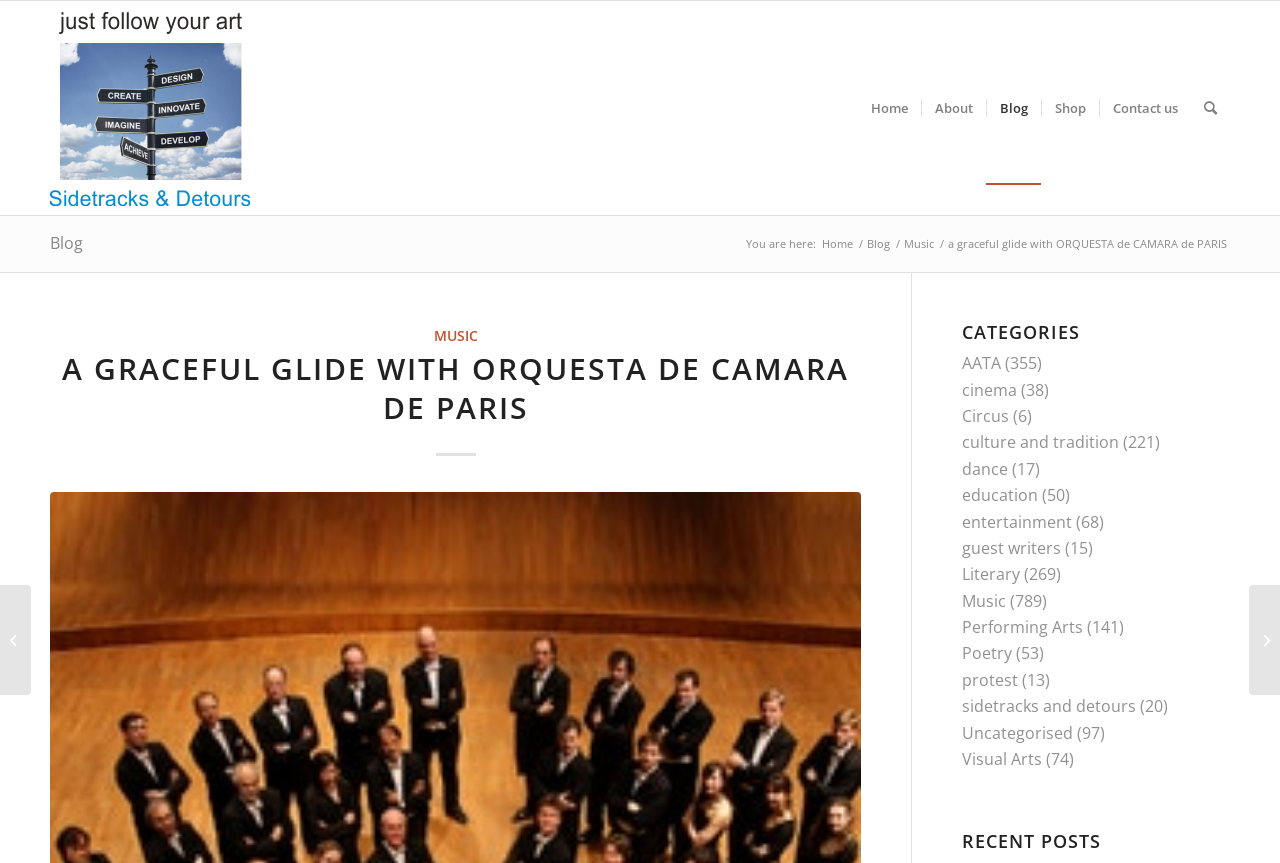How many categories are listed on the webpage?
Using the image as a reference, answer the question in detail.

The categories are listed under the heading 'CATEGORIES' with ID 286. There are 17 links listed under this heading, each representing a different category.